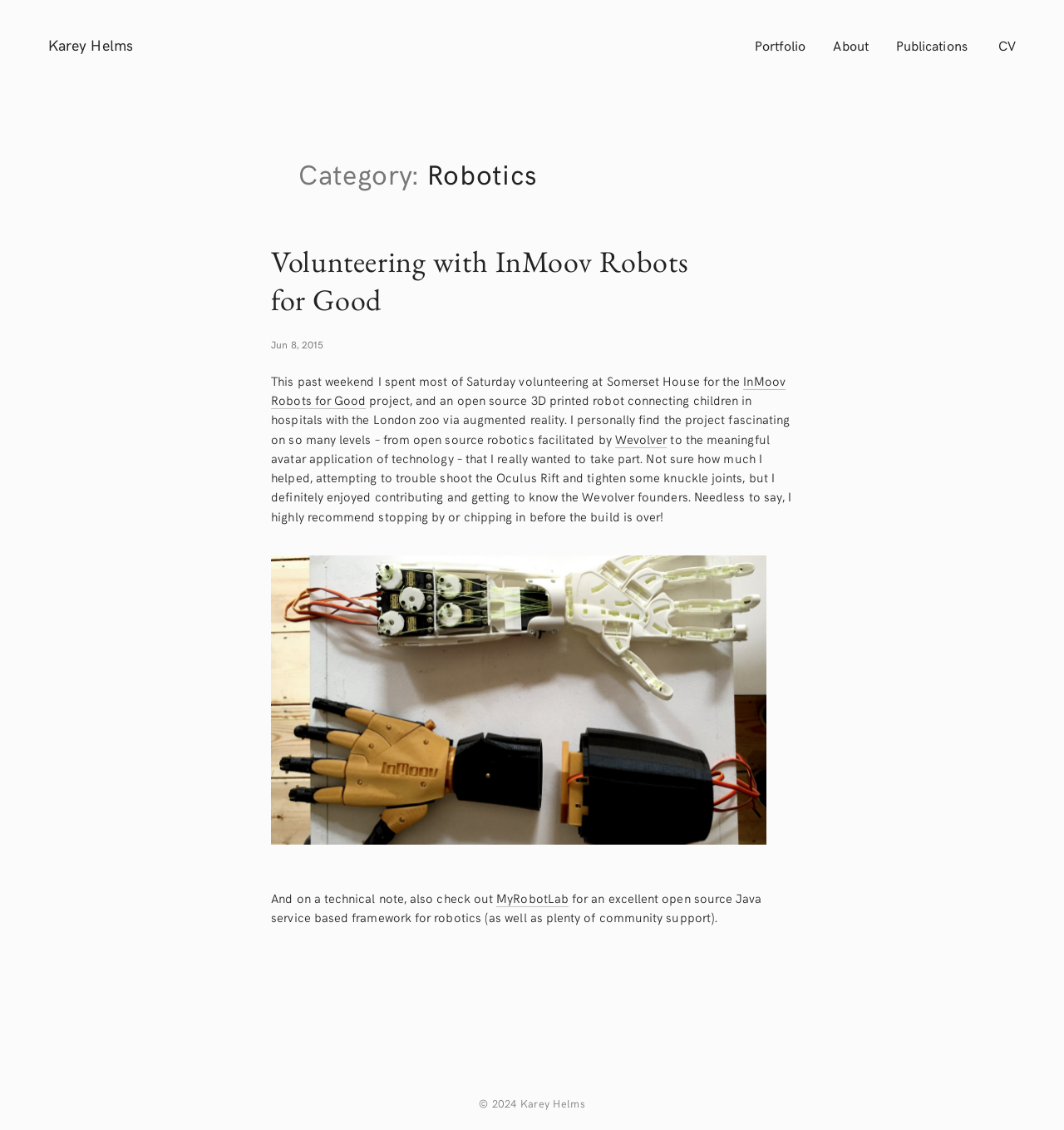Answer the question using only a single word or phrase: 
What is the category of the blog post?

Robotics